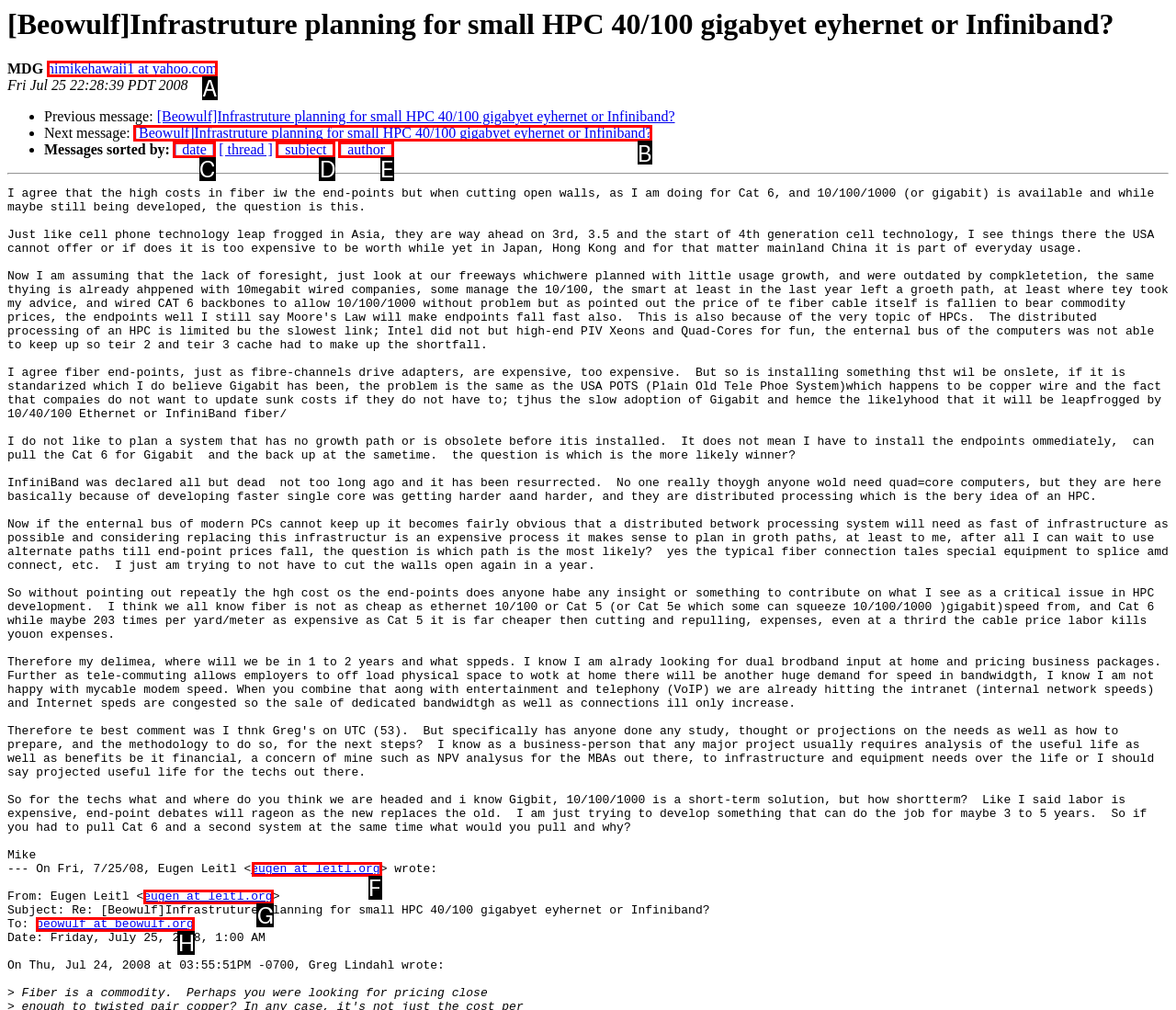Select the appropriate HTML element to click for the following task: View next message
Answer with the letter of the selected option from the given choices directly.

B